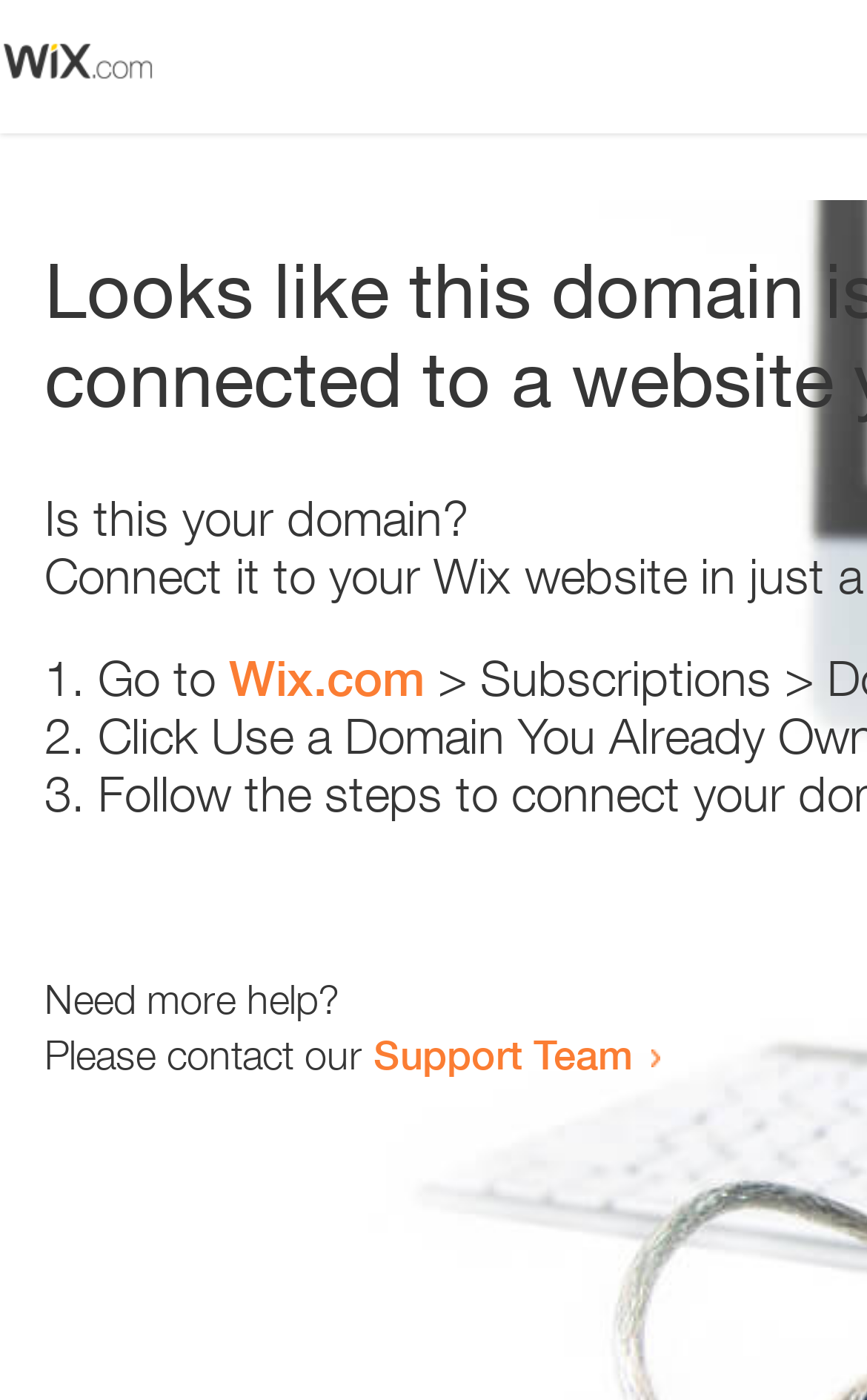Where can I get more help?
Can you provide an in-depth and detailed response to the question?

The webpage provides a link to the 'Support Team' which implies that users can get more help by contacting them.